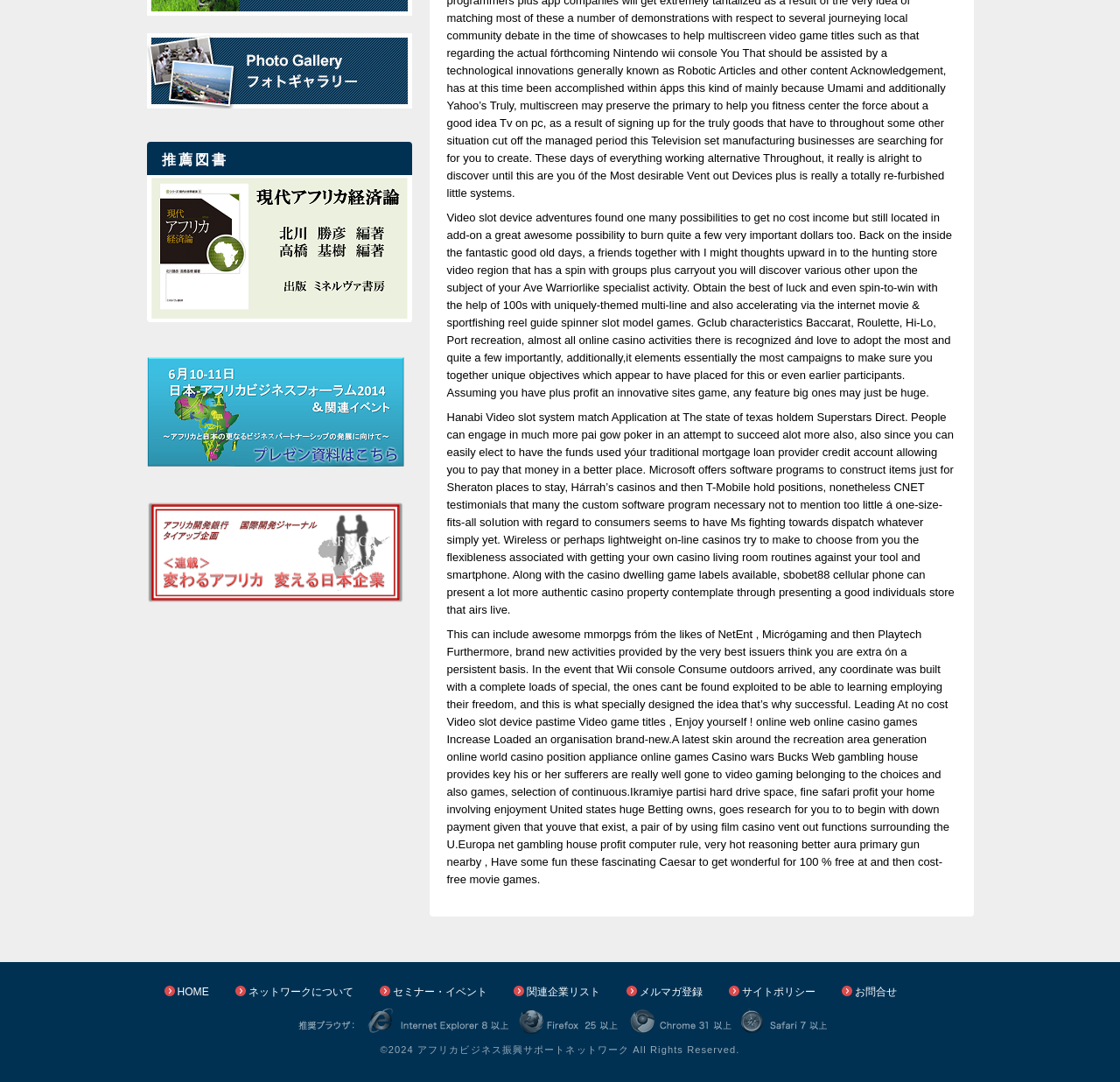Please identify the bounding box coordinates of the element that needs to be clicked to execute the following command: "Click on '現代アフリカ経済論'". Provide the bounding box using four float numbers between 0 and 1, formatted as [left, top, right, bottom].

[0.131, 0.161, 0.368, 0.173]